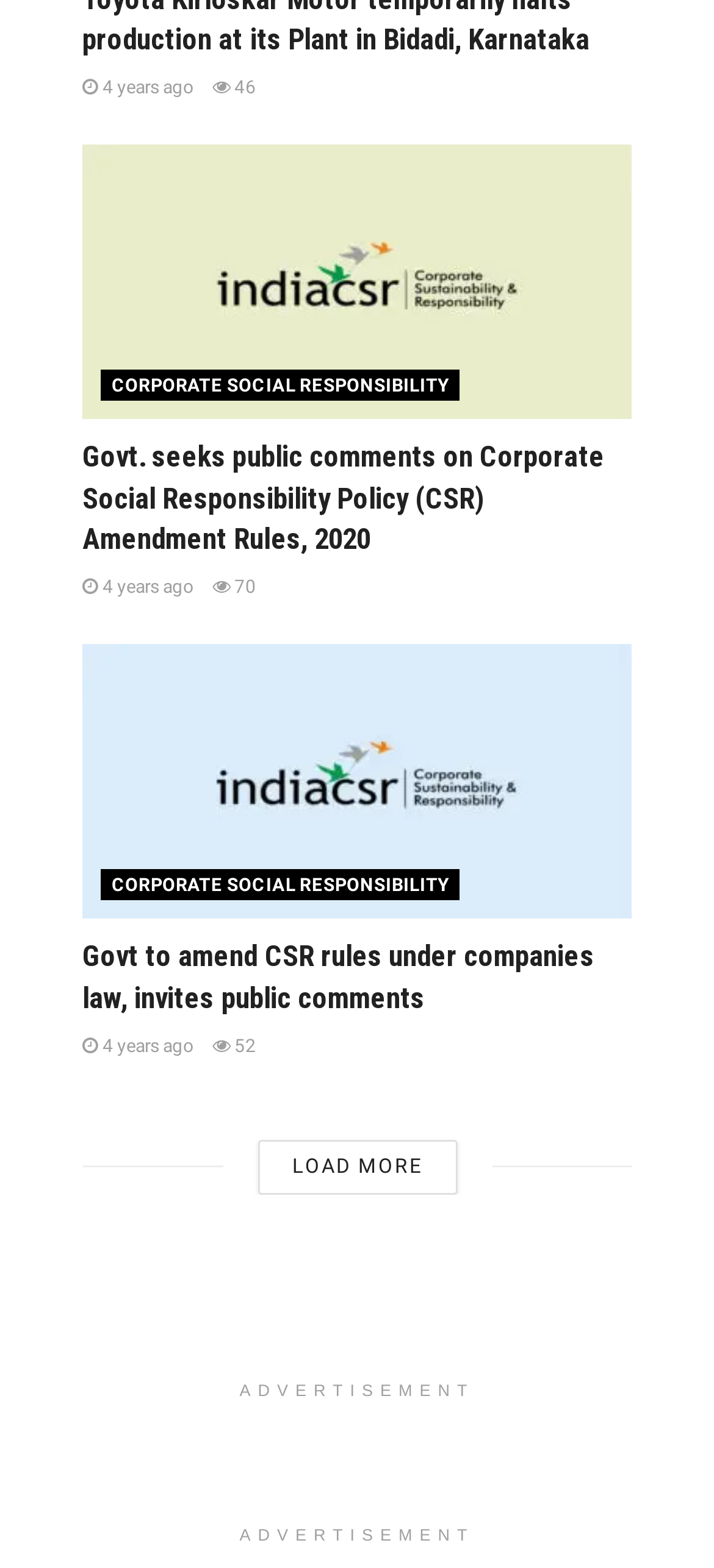Please locate the bounding box coordinates of the element that needs to be clicked to achieve the following instruction: "Check out Cyberlink". The coordinates should be four float numbers between 0 and 1, i.e., [left, top, right, bottom].

None